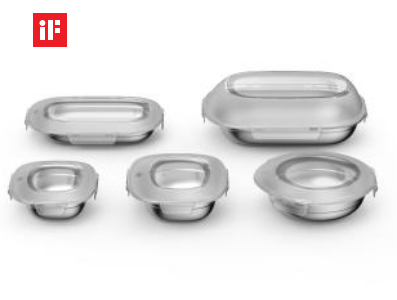Give a detailed explanation of what is happening in the image.

The image showcases a collection of elegantly designed food storage containers, each featuring a contemporary and functional shape. Arranged in a visually appealing manner, the set includes five transparent containers with slightly varying sizes and shapes, emphasizing versatility for various storage needs. The containers are equipped with secure lids, allowing for easy preservation of food while enhancing aesthetics. The design reflects a balance of durability and style, making them suitable for both kitchen storage and serving purposes. This innovative packaging exemplifies the modern approach to functional kitchenware, catering to those who value both practicality and design in their culinary tools. The presence of the iF logo in the corner suggests that this product may be associated with a design award, highlighting its recognition for excellence in design.